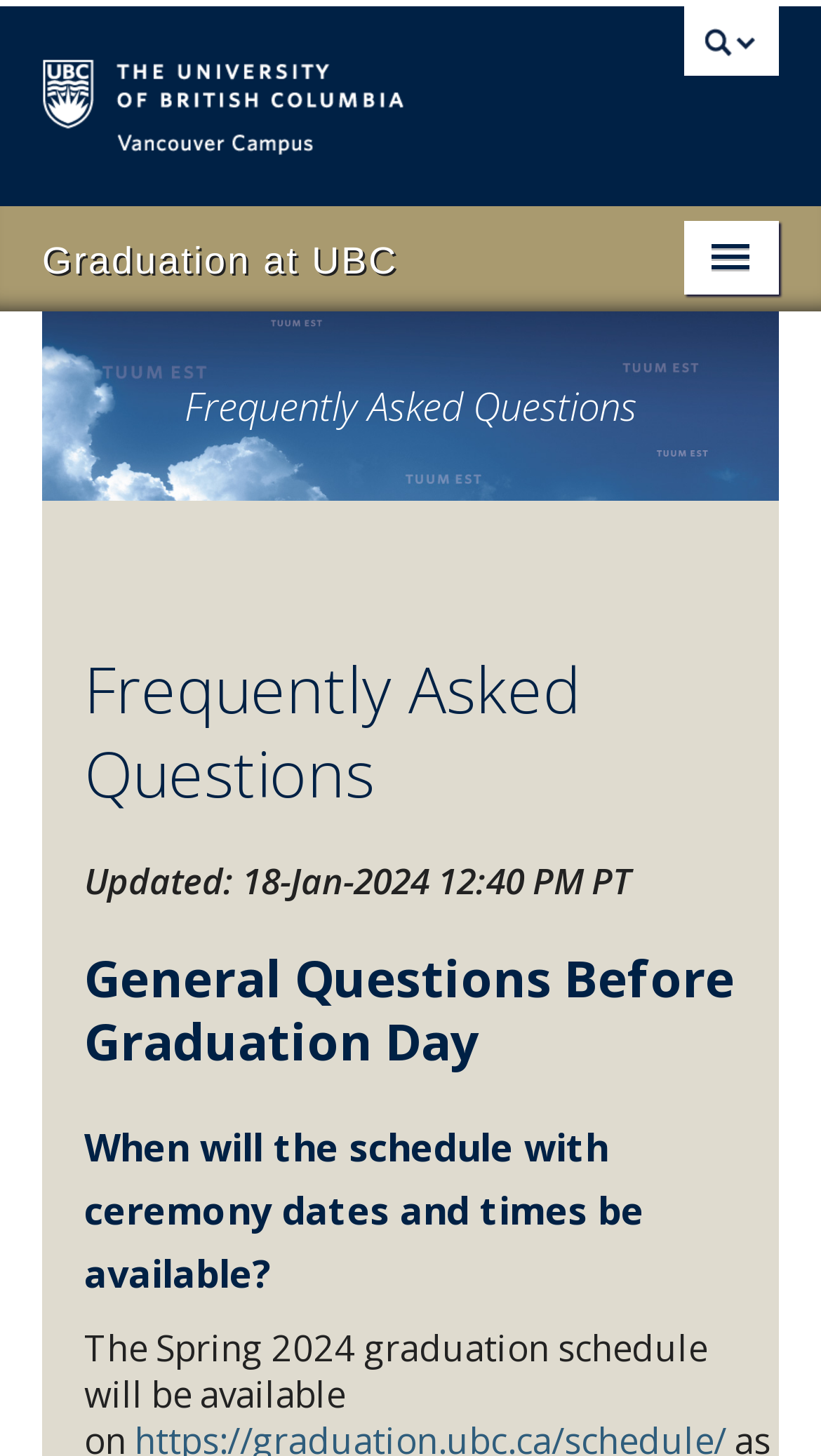Refer to the image and offer a detailed explanation in response to the question: What is the name of the university?

I found the answer by looking at the link element with the text 'The University of British Columbia' at the top of the webpage, which suggests that it is the name of the university.